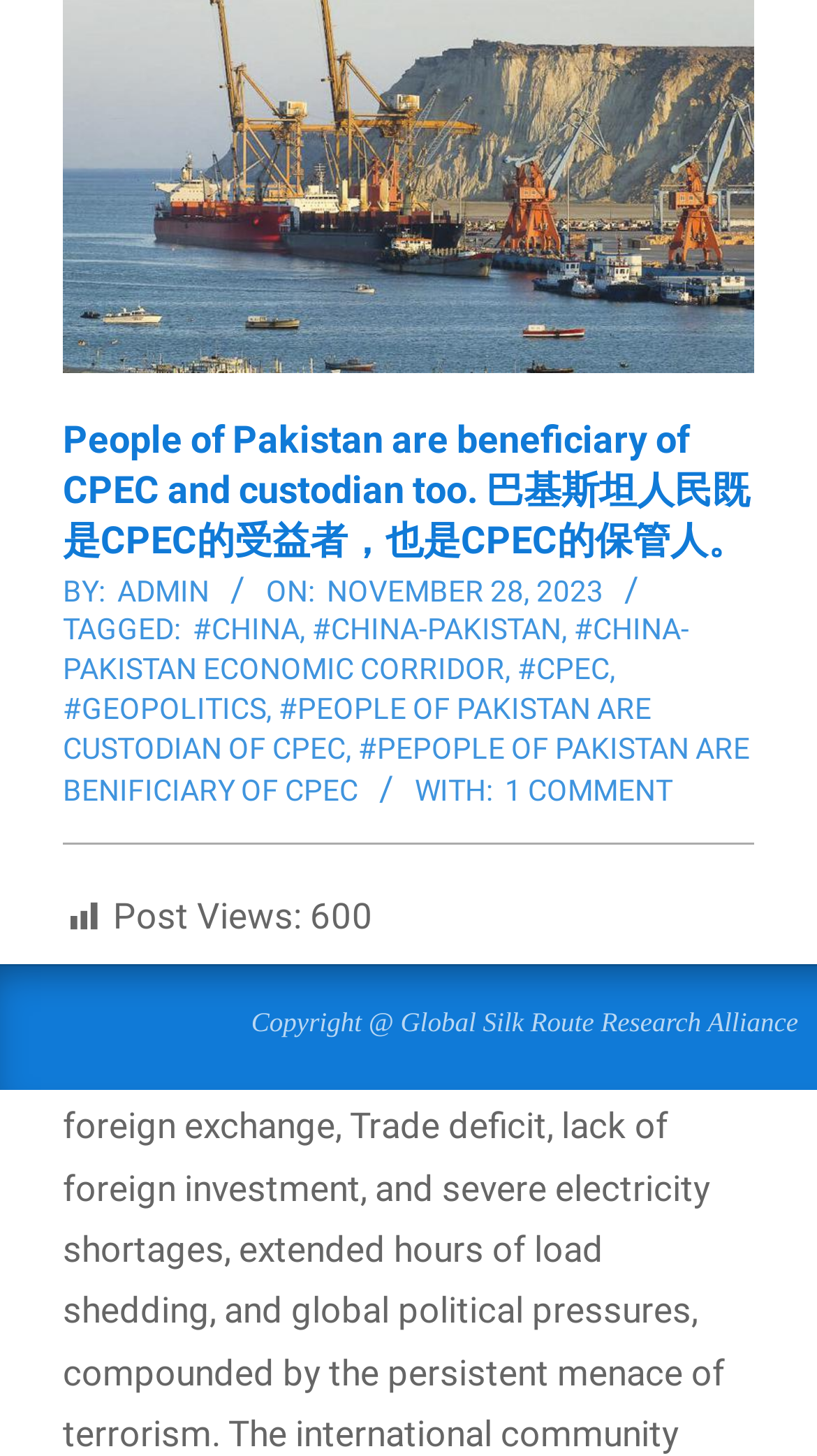Determine the bounding box for the UI element that matches this description: "NEWS".

None